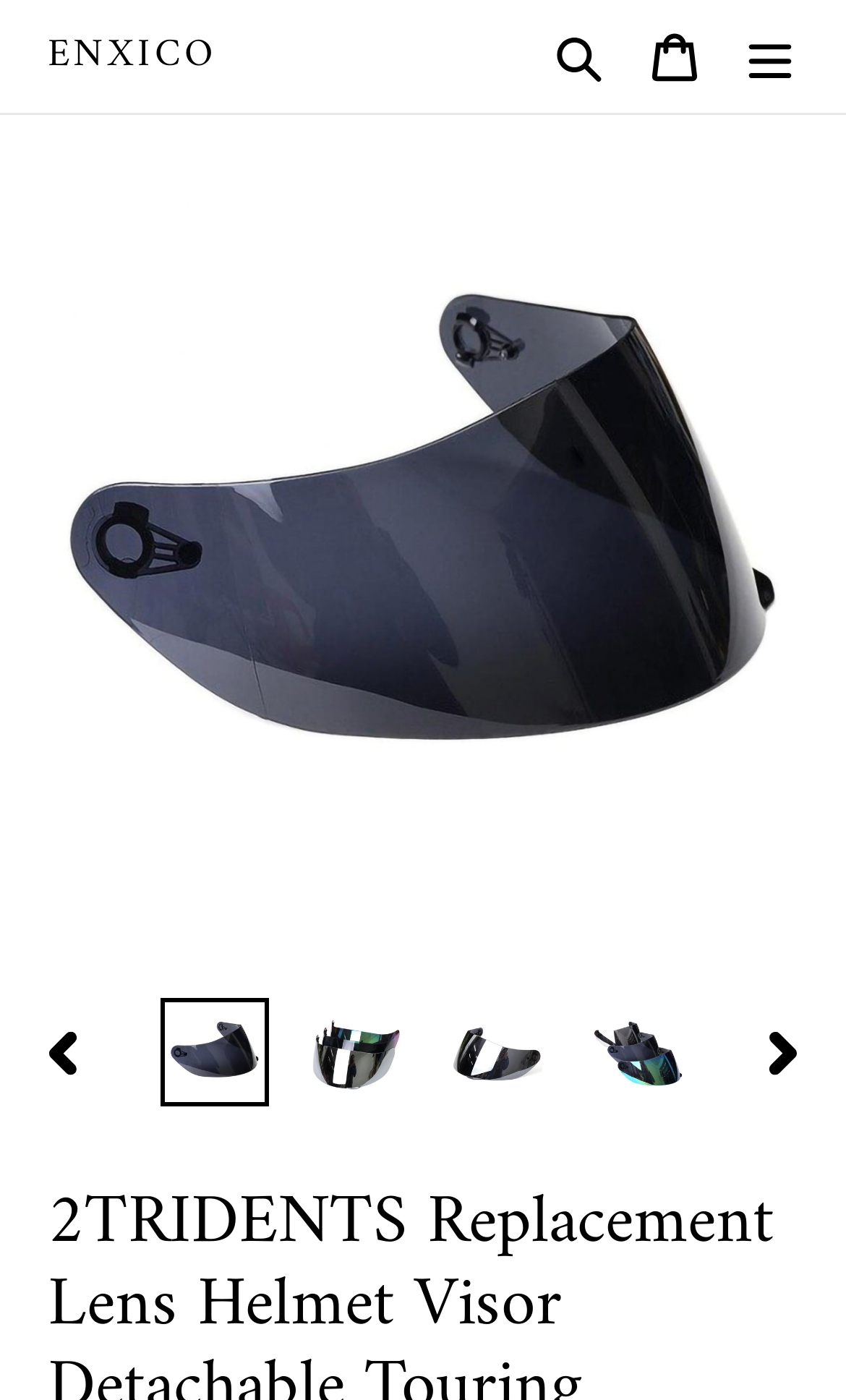What is the color of the helmet visor?
Please give a detailed answer to the question using the information shown in the image.

The color of the helmet visor can be determined by looking at the image and the text description, which mentions 'Dark Brown' as the color of the product.